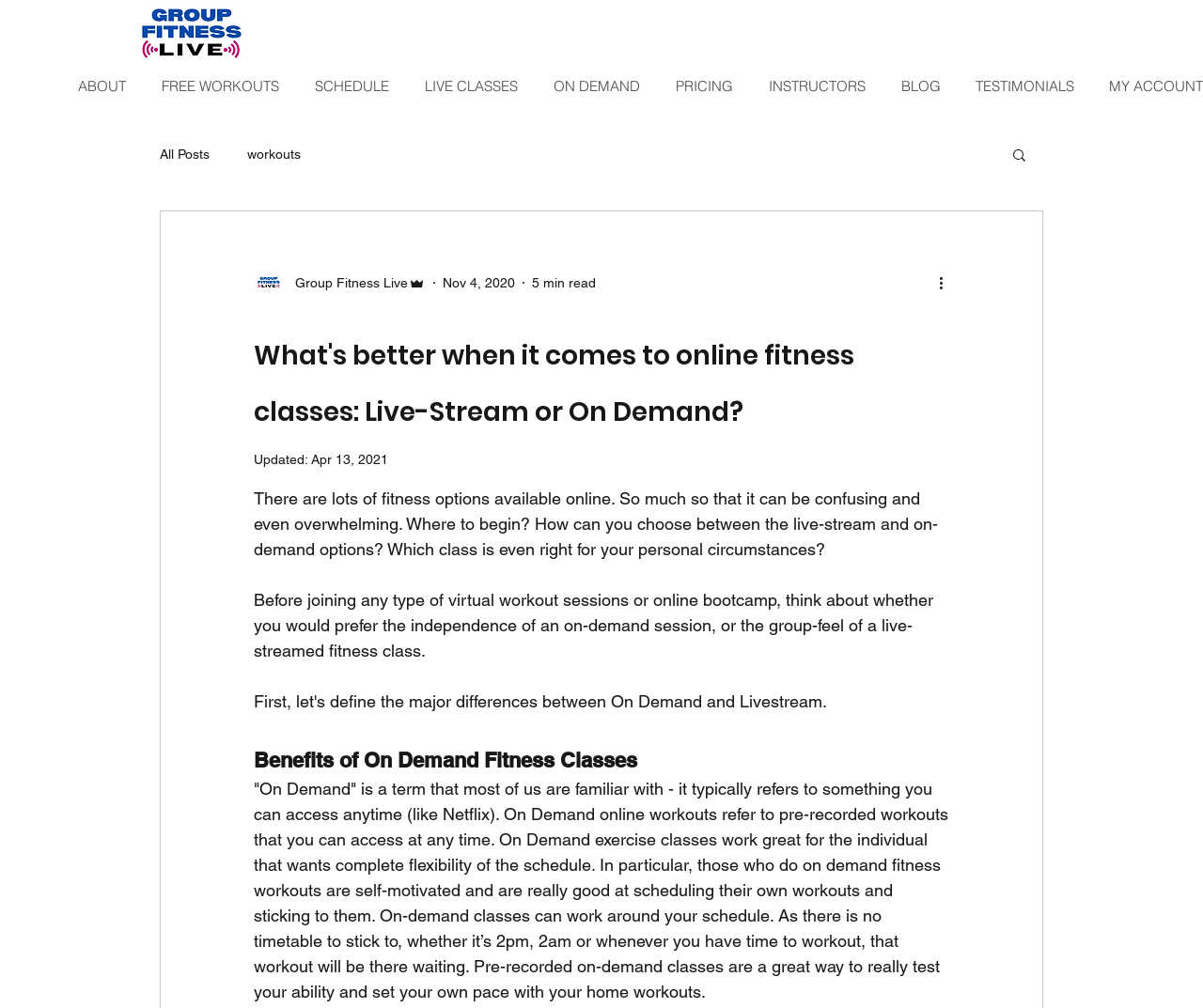What is the title of the article?
Based on the screenshot, give a detailed explanation to answer the question.

I found the title of the article by looking at the heading element with the text 'What's better when it comes to online fitness classes: Live-Stream or On Demand?' which is located at the top of the webpage.